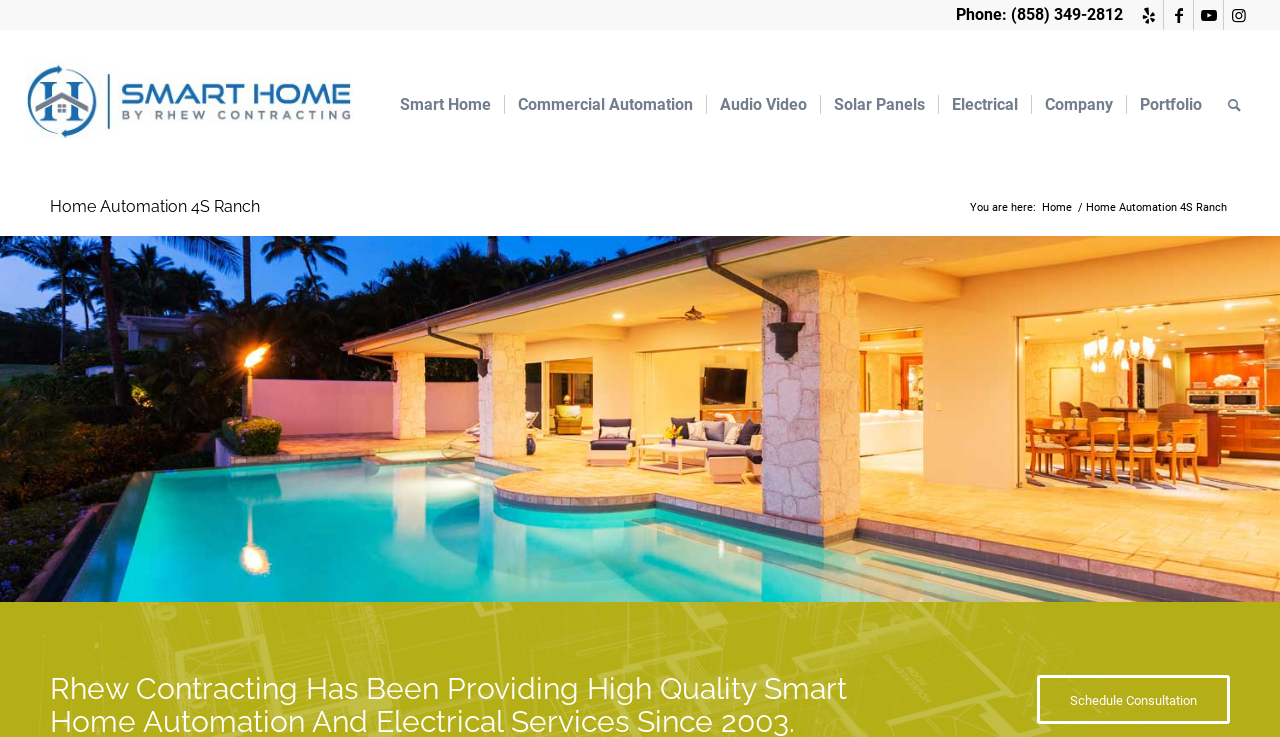What type of automation is mentioned in the menu?
Provide a fully detailed and comprehensive answer to the question.

I found the menu items at the top of the webpage, which list different types of automation services provided by the company.